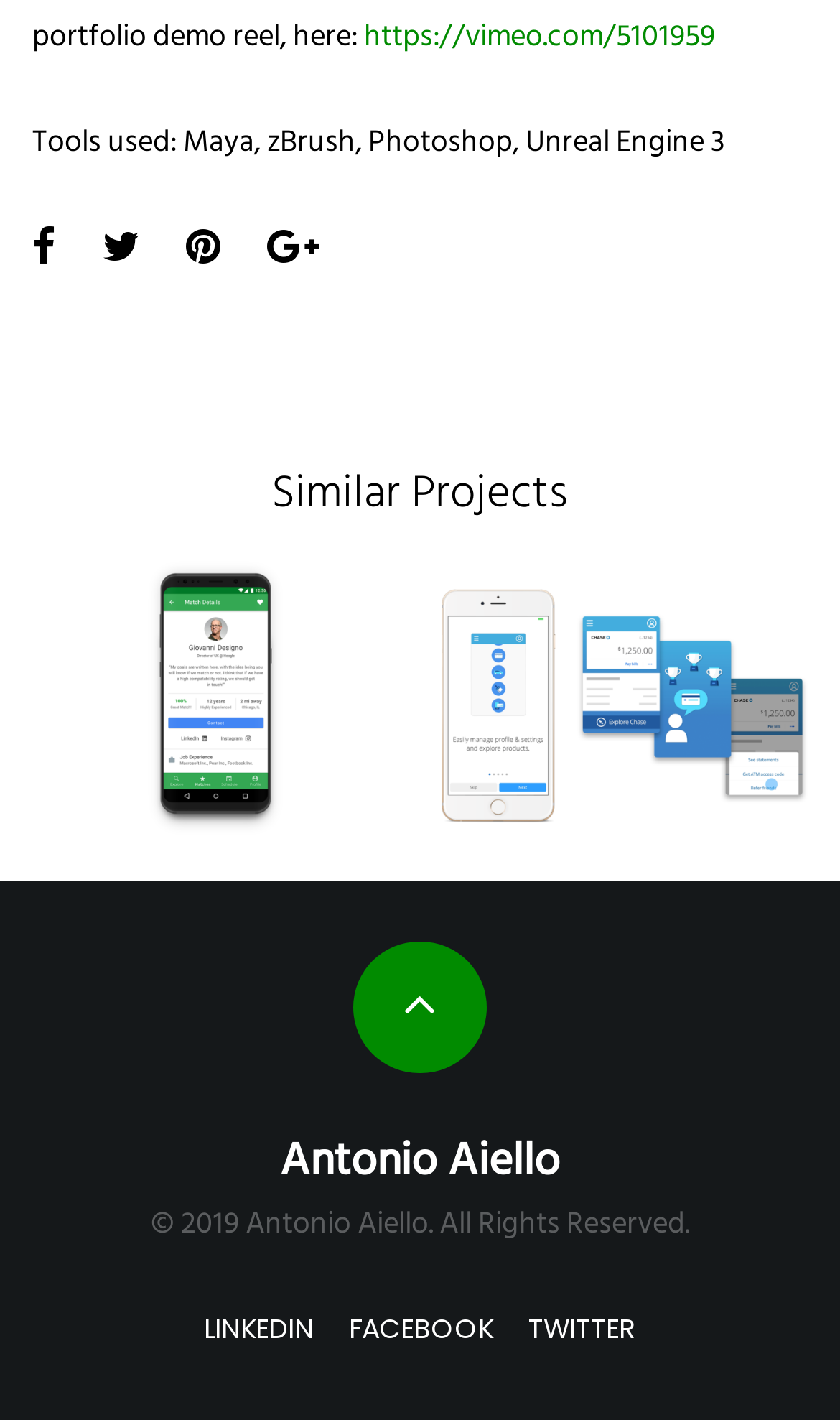Identify the bounding box coordinates of the region I need to click to complete this instruction: "Check the copyright information".

[0.179, 0.847, 0.821, 0.877]